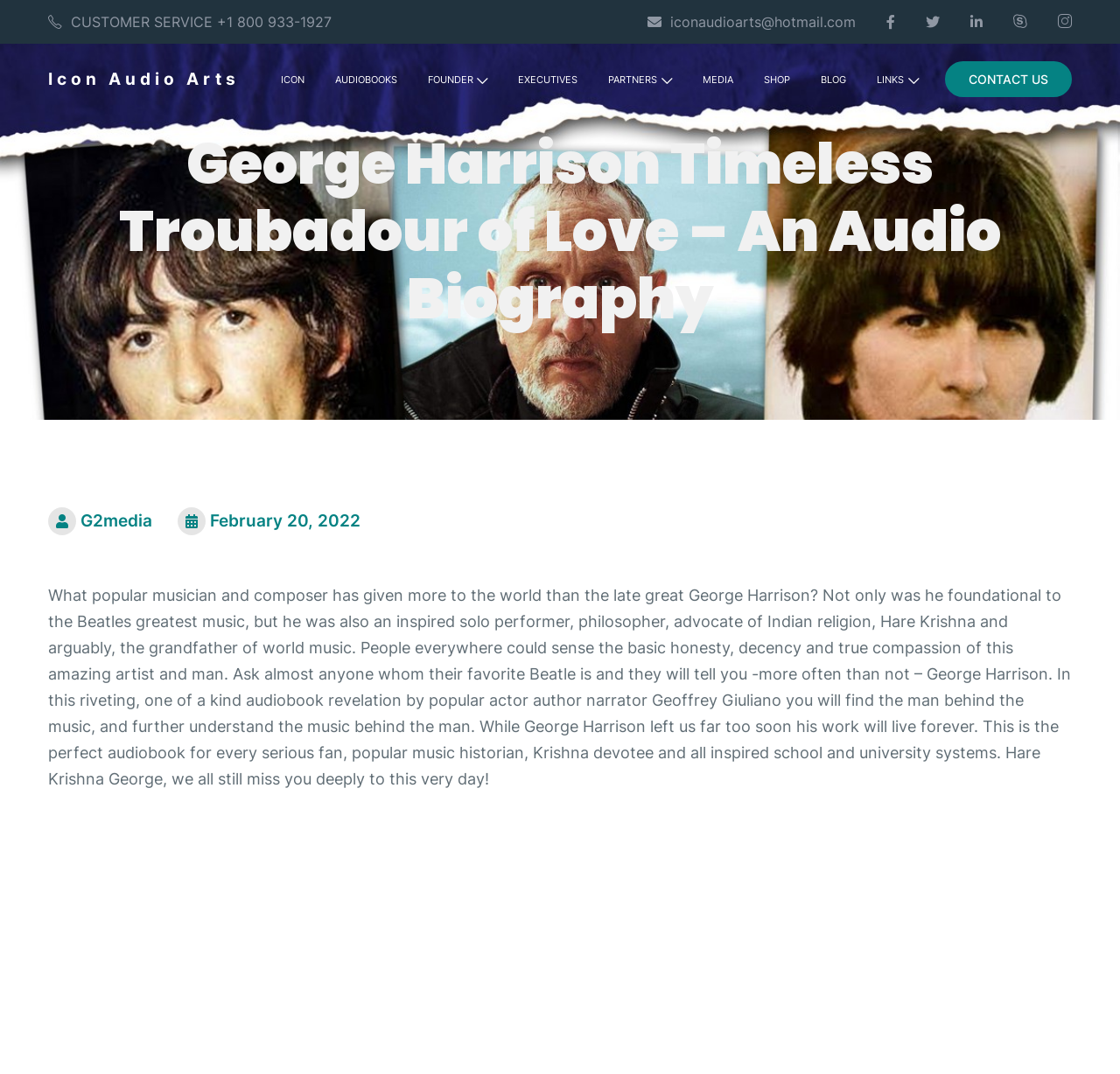Identify the bounding box coordinates for the element that needs to be clicked to fulfill this instruction: "Shop for products". Provide the coordinates in the format of four float numbers between 0 and 1: [left, top, right, bottom].

[0.67, 0.061, 0.717, 0.088]